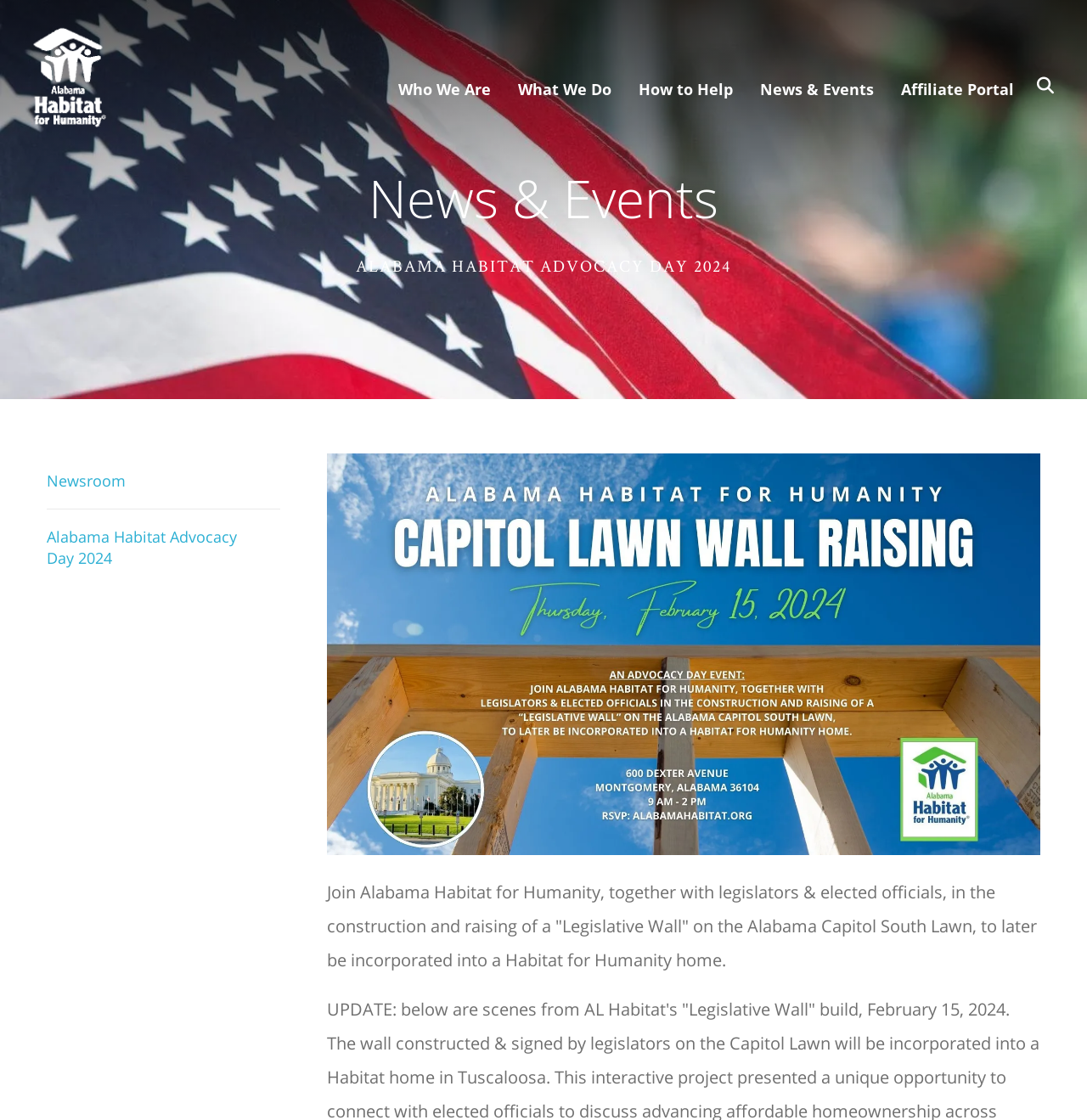Determine the bounding box of the UI element mentioned here: "Alabama Habitat Advocacy Day 2024". The coordinates must be in the format [left, top, right, bottom] with values ranging from 0 to 1.

[0.043, 0.455, 0.258, 0.524]